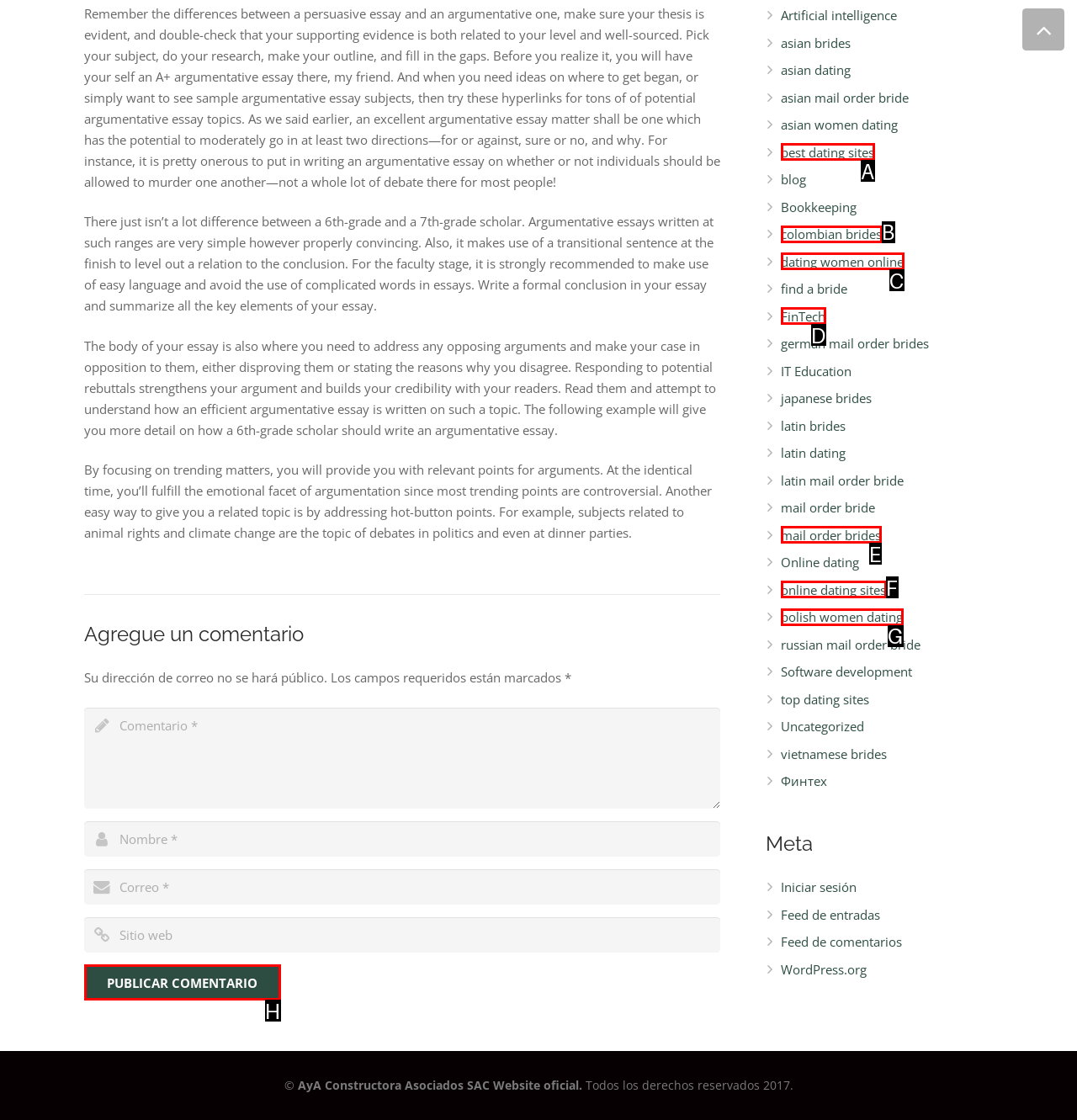Find the HTML element that suits the description: FinTech
Indicate your answer with the letter of the matching option from the choices provided.

D